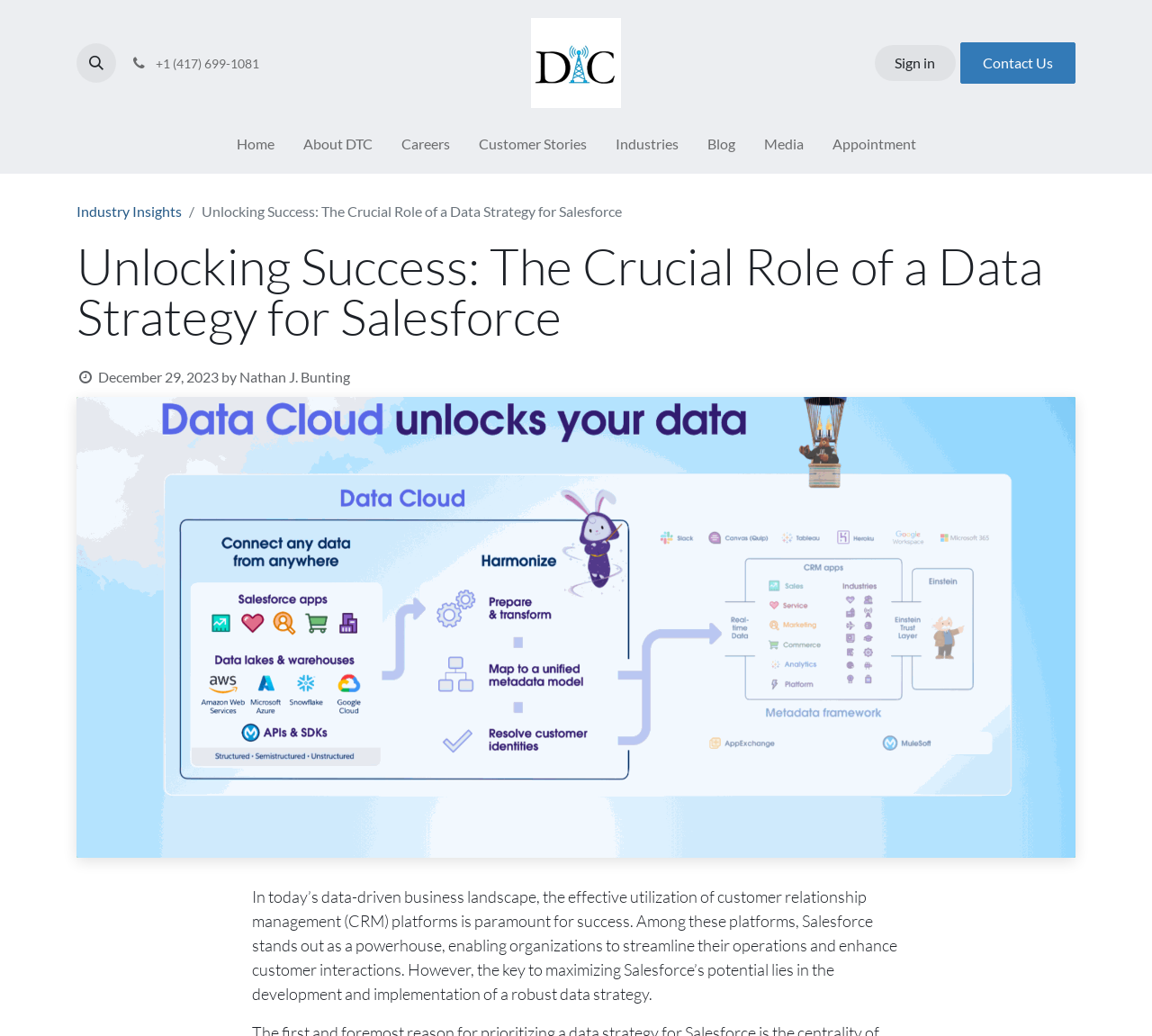Who wrote the article?
Provide an in-depth and detailed answer to the question.

I found the author's name by reading the text below the article title, where it says 'by Nathan J. Bunting'.